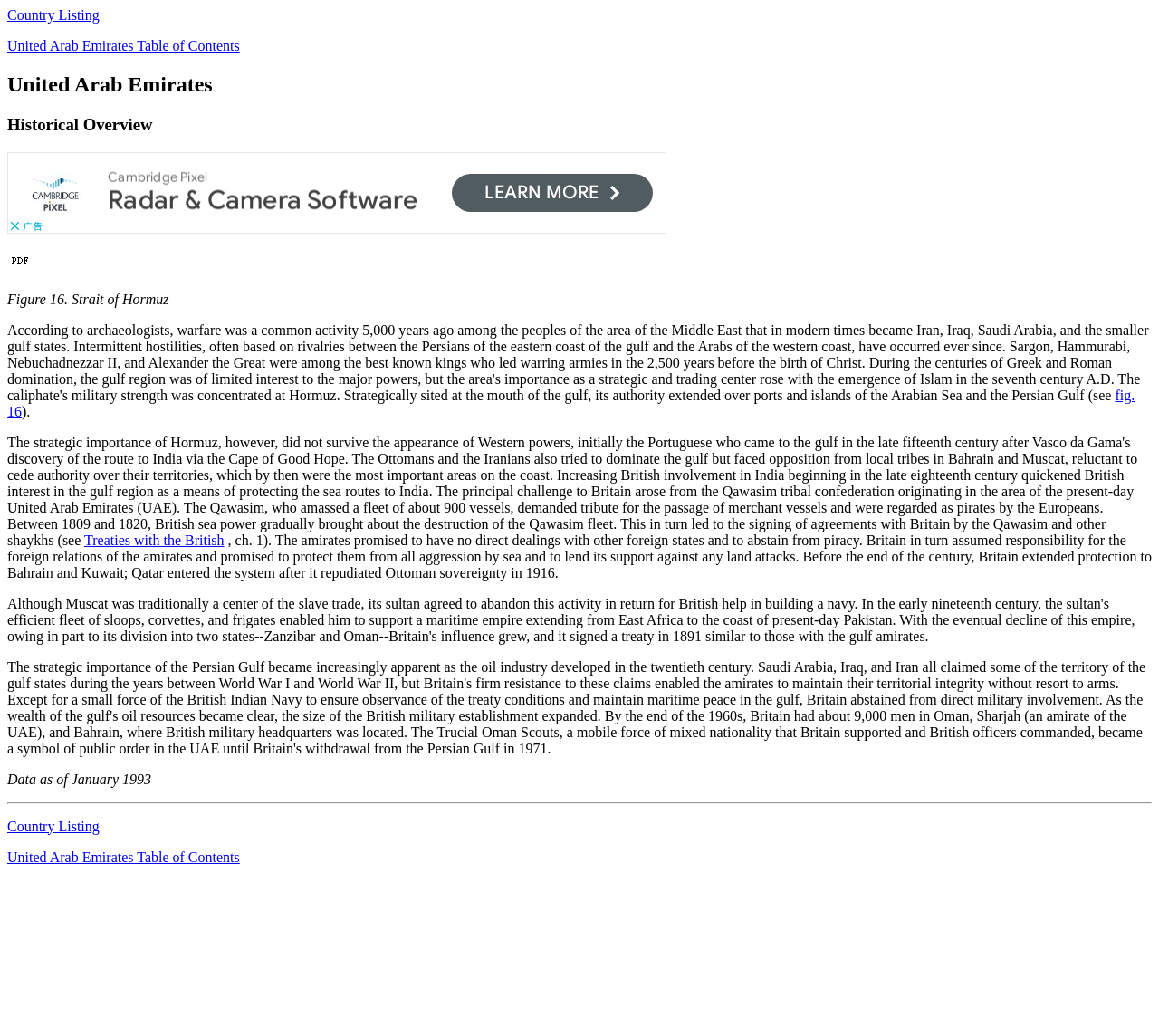Please answer the following question using a single word or phrase: What is the name of the strait mentioned in Figure 16?

Strait of Hormuz